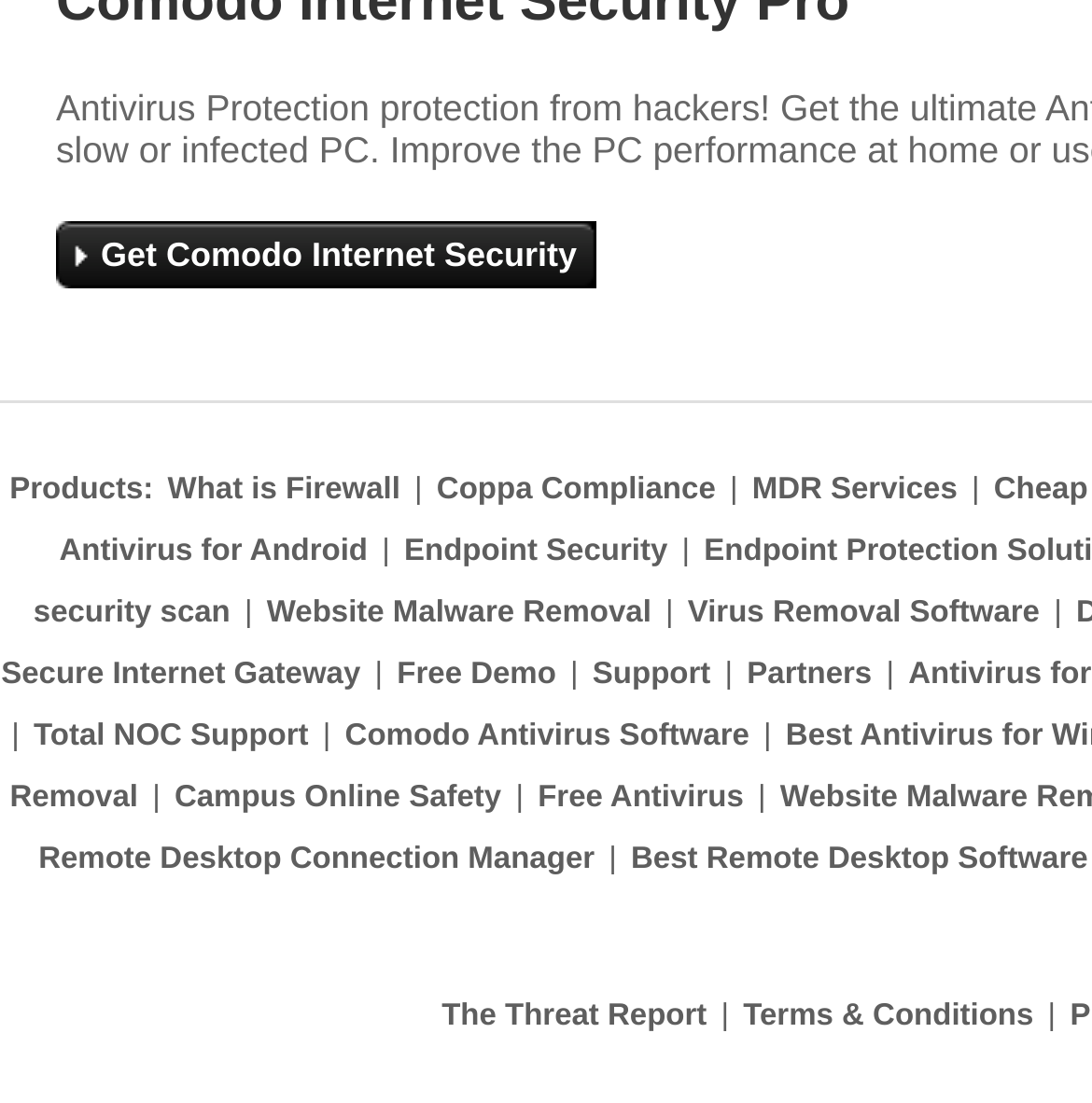Given the element description "The Threat Report", identify the bounding box of the corresponding UI element.

[0.399, 0.906, 0.652, 0.937]